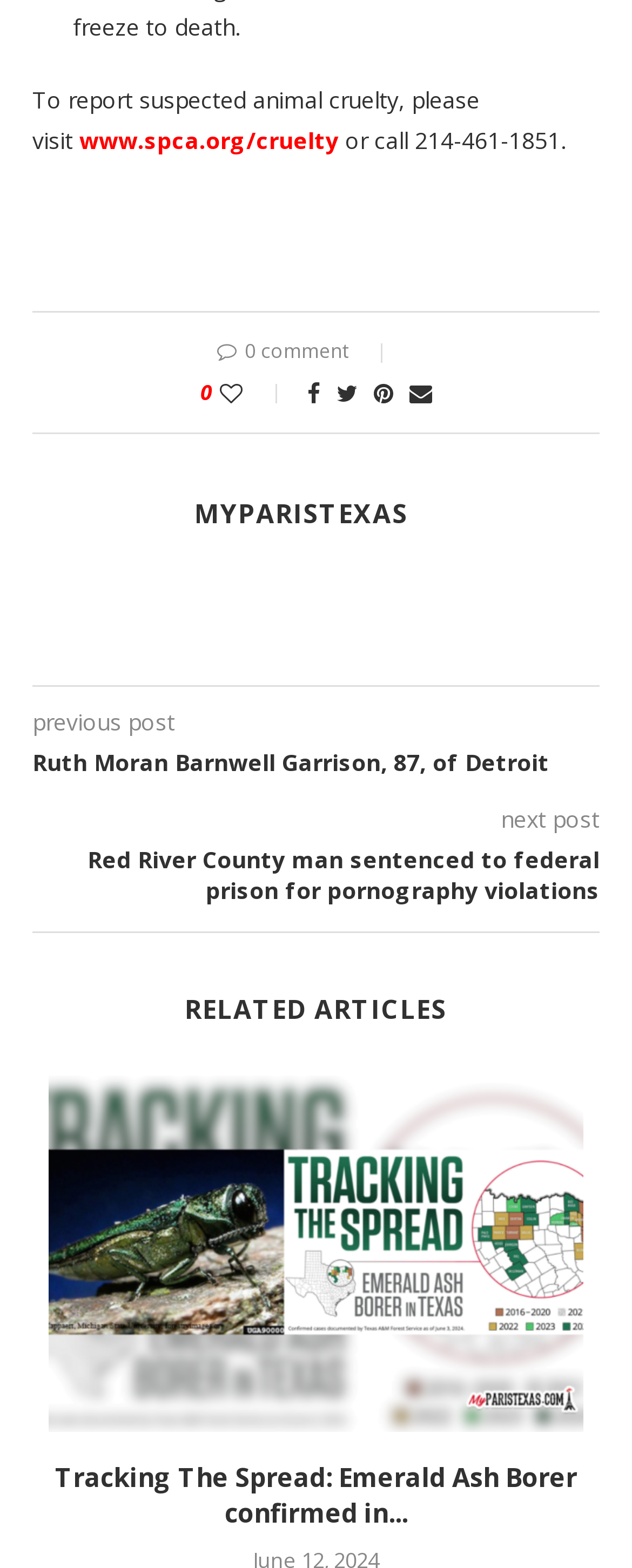Use a single word or phrase to answer the question: How many icons are there in the first LayoutTable element?

4